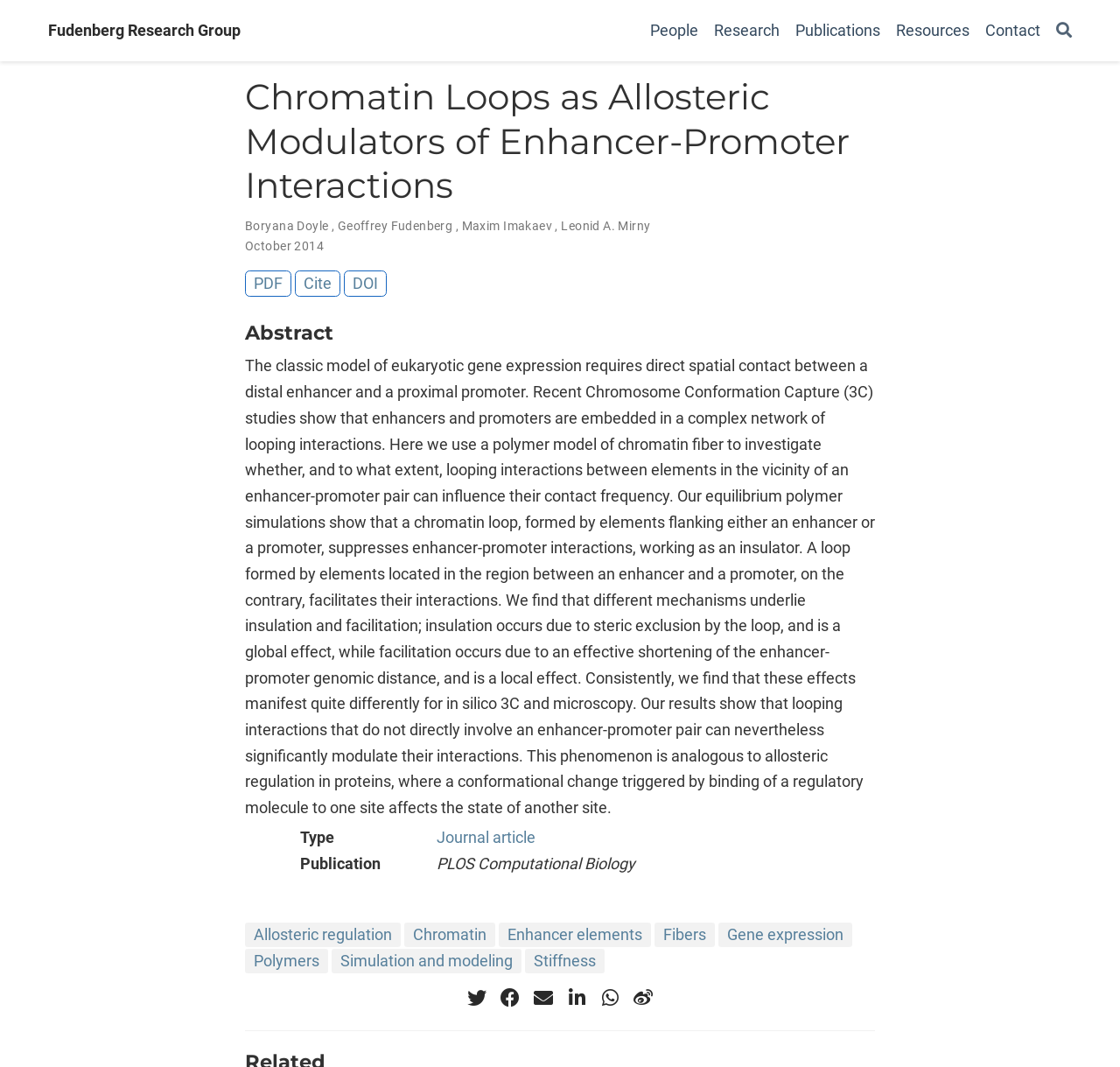Locate the bounding box coordinates of the clickable part needed for the task: "Download the paper in PDF format".

[0.219, 0.254, 0.26, 0.278]